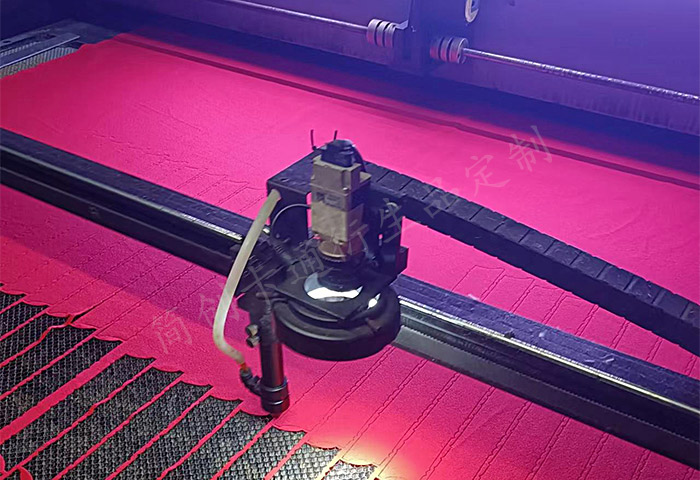What is the environment in which the machine is operating?
Please provide a comprehensive answer based on the information in the image.

The environment in which the machine is operating is a well-equipped workshop dedicated to fabric manipulation. This can be inferred from the caption, which describes the surrounding environment and its focus on efficiency and accuracy in creating high-quality products.